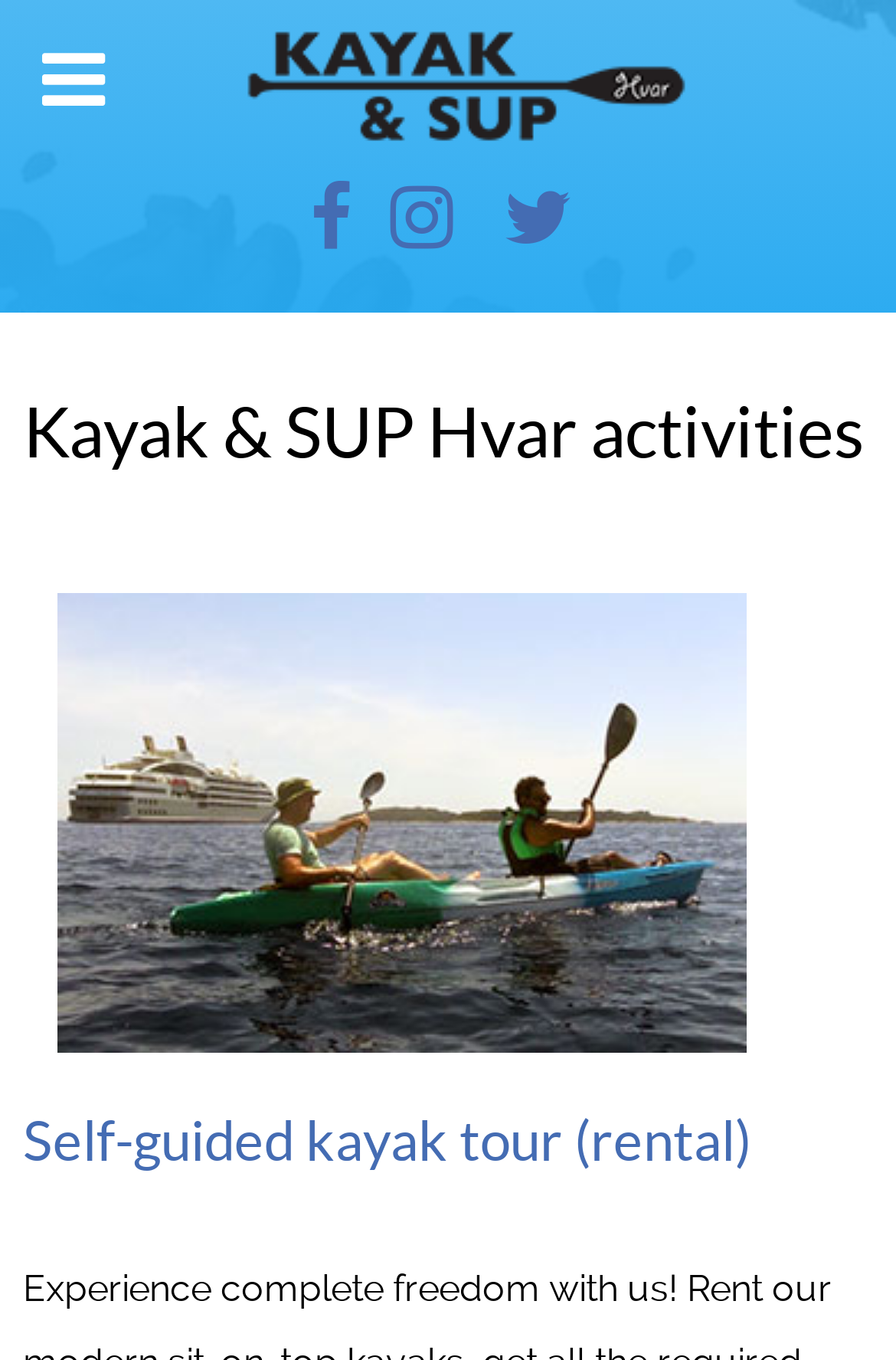Please specify the bounding box coordinates in the format (top-left x, top-left y, bottom-right x, bottom-right y), with all values as floating point numbers between 0 and 1. Identify the bounding box of the UI element described by: Self-guided kayak tour (rental)

[0.026, 0.816, 0.838, 0.861]